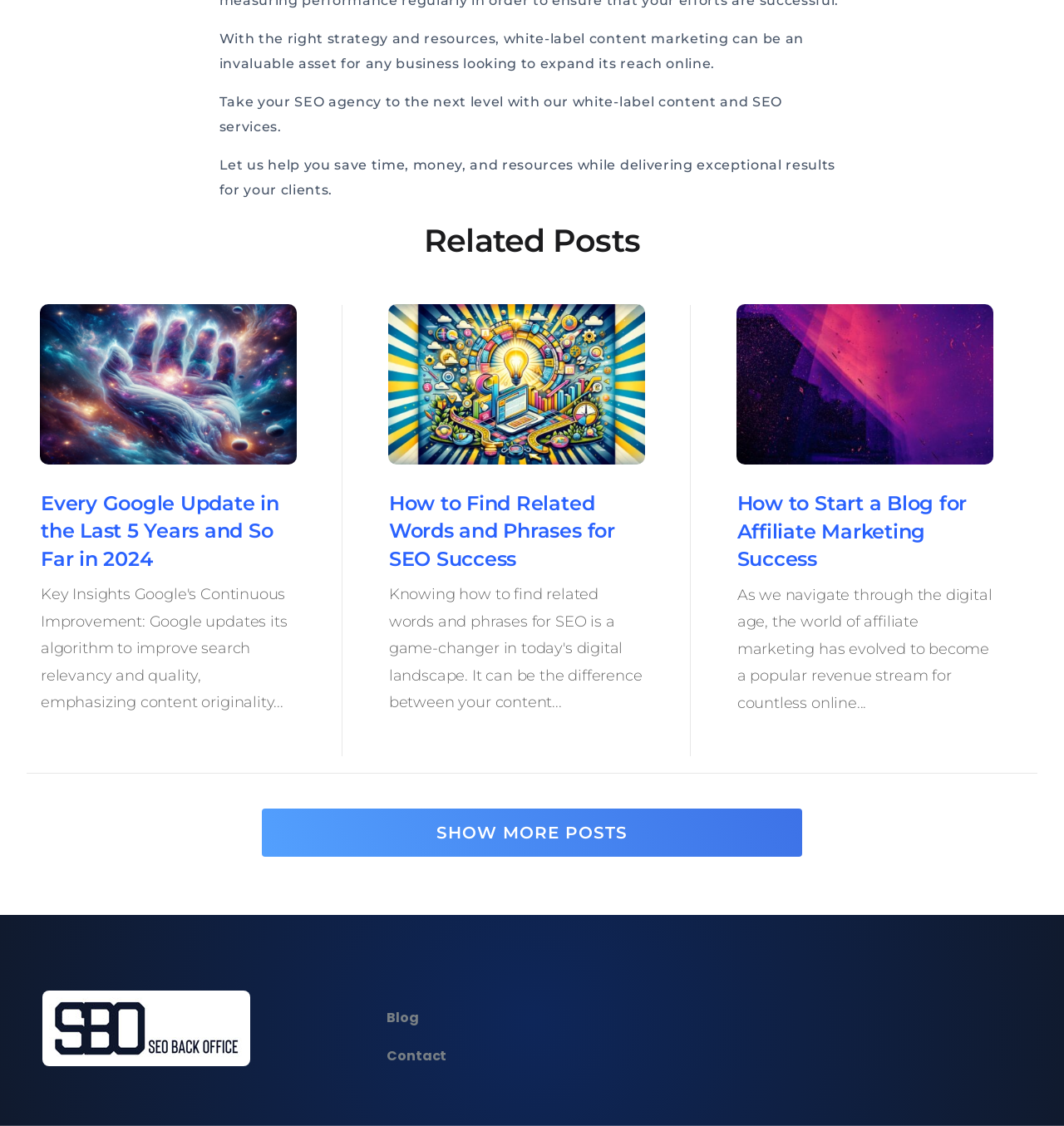Show the bounding box coordinates of the element that should be clicked to complete the task: "Read related post about Google updates".

[0.038, 0.27, 0.279, 0.412]